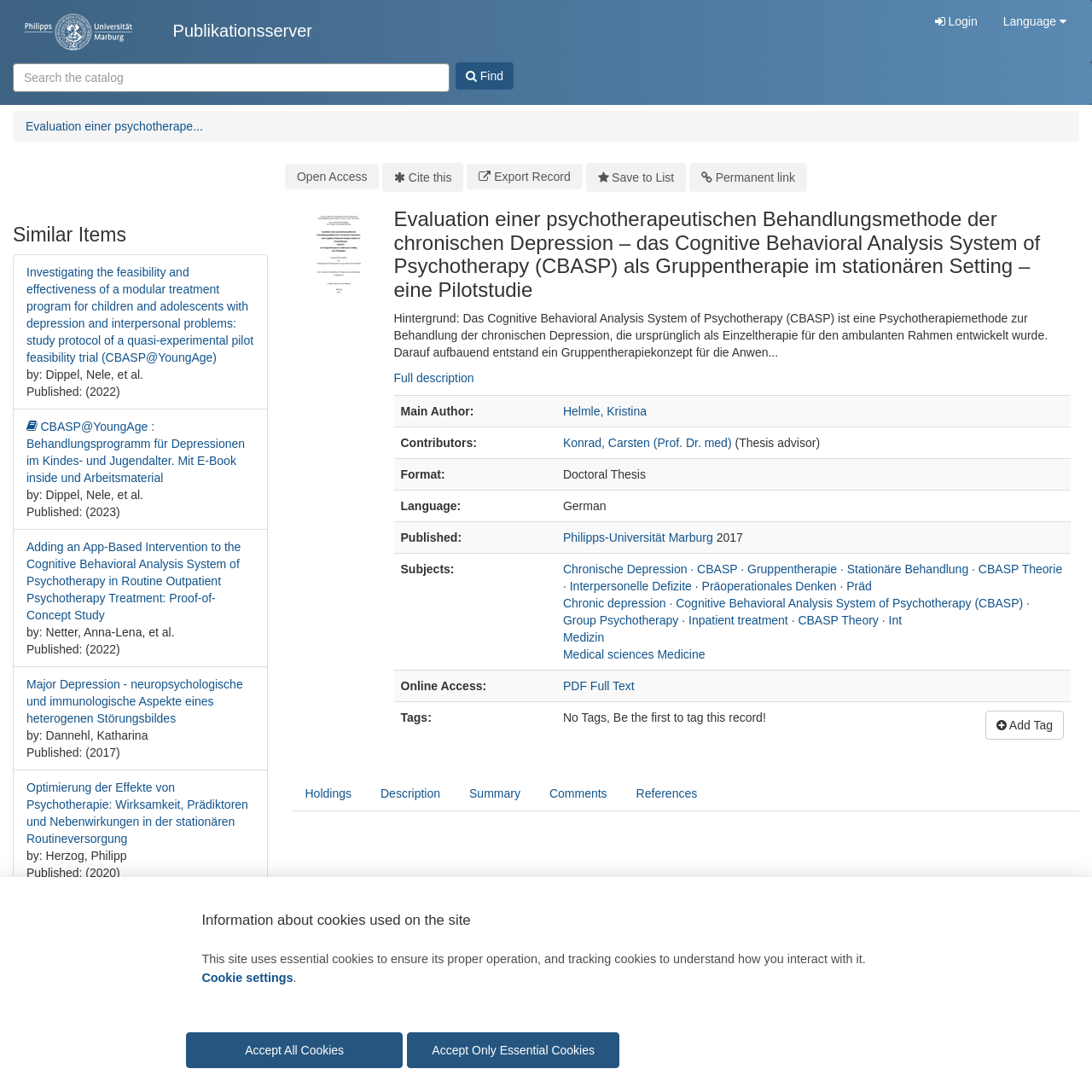What is the format of the publication?
Based on the visual content, answer with a single word or a brief phrase.

Doctoral Thesis